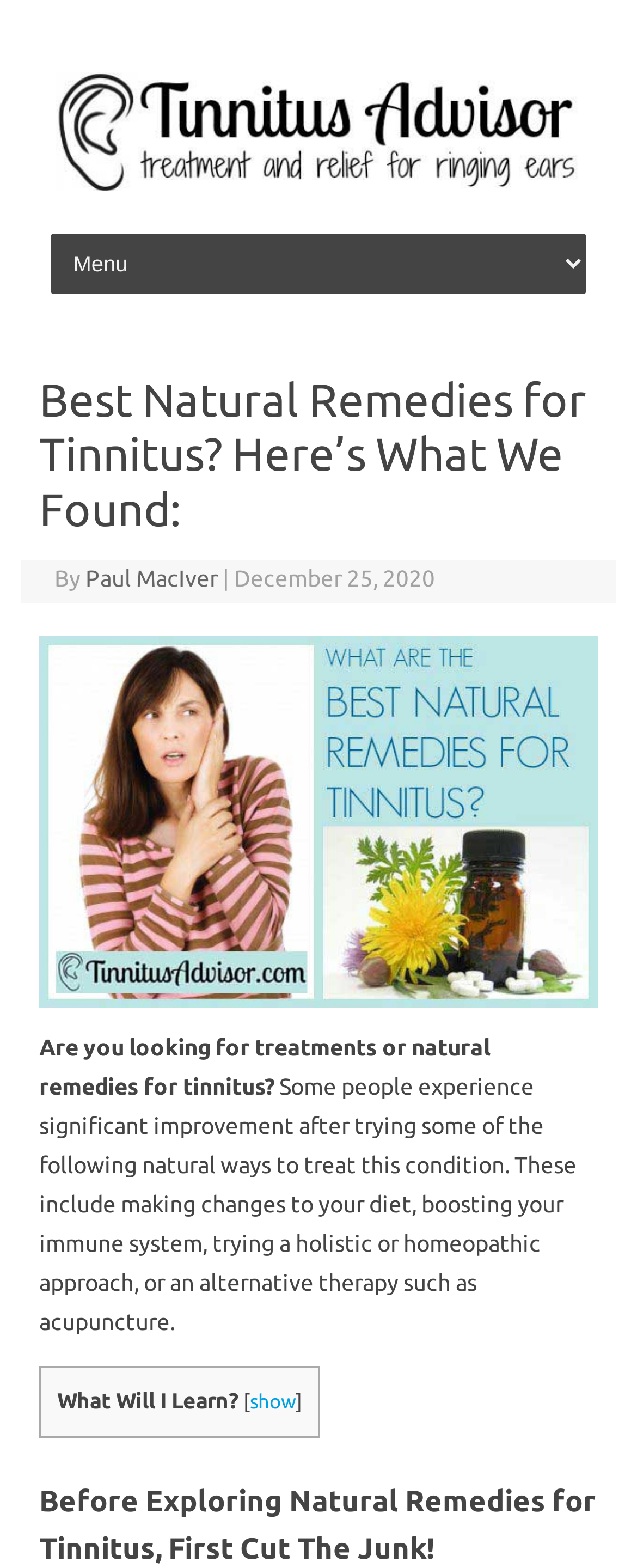Please respond to the question using a single word or phrase:
What is the purpose of the 'What Will I Learn?' section?

To provide an overview of the article's content